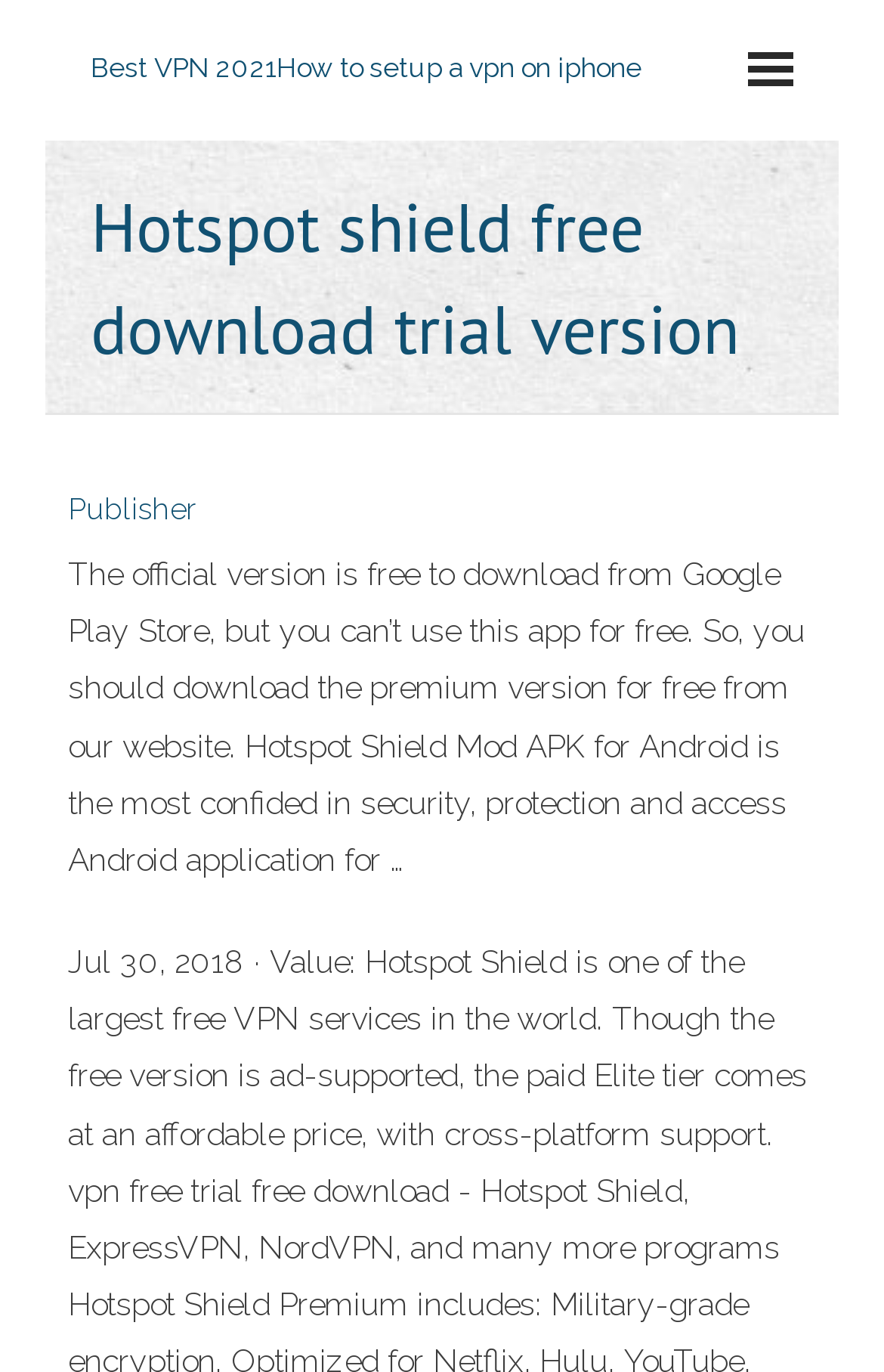What is the purpose of Hotspot Shield?
Please provide a detailed and comprehensive answer to the question.

Based on the webpage content, it appears that Hotspot Shield is a VPN application that provides security, protection, and access to users. The text on the webpage mentions that it is a 'confided in security, protection and access Android application', indicating that its primary purpose is to provide a secure and protected environment for users.